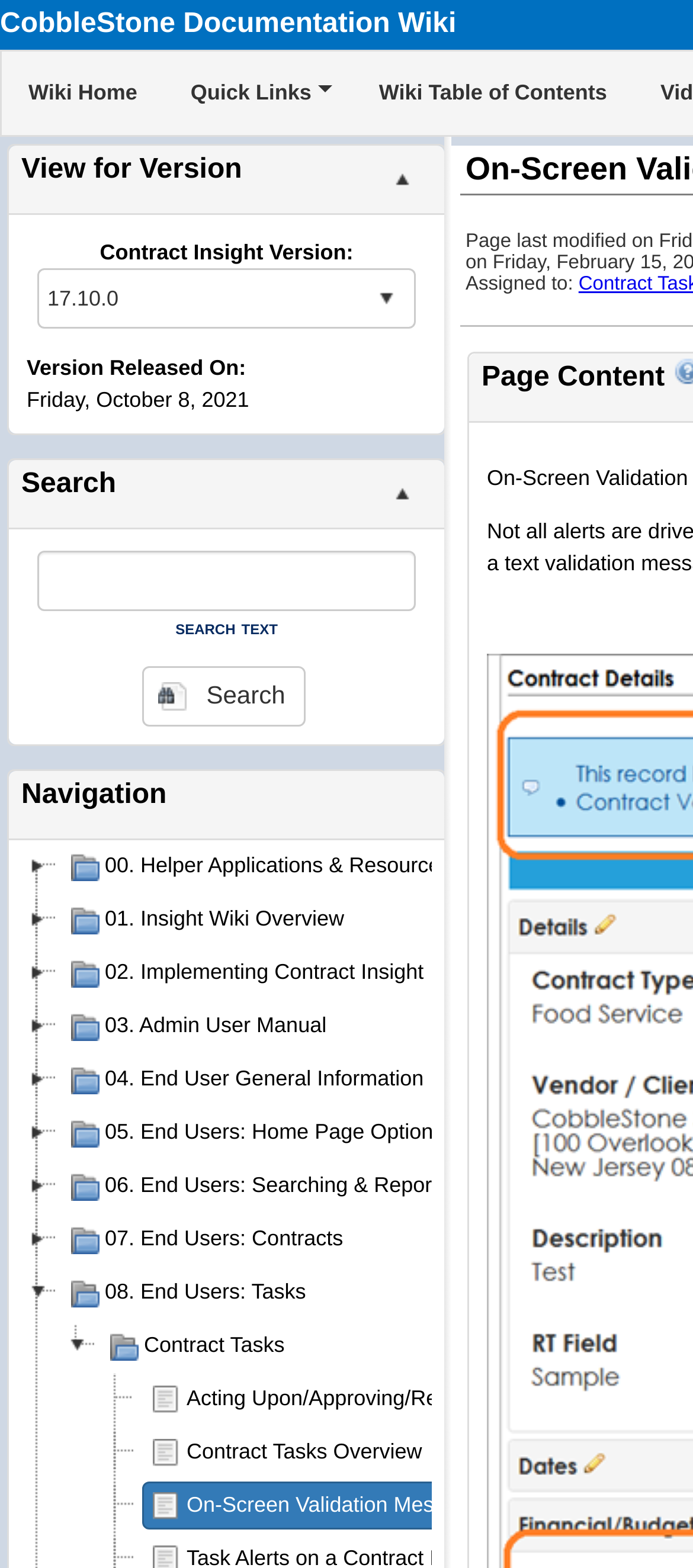What is the version of Contract Insight?
Based on the image, answer the question with as much detail as possible.

I found a combobox with the label 'Contract Insight Version:' and the selected option is '17.10.0'.